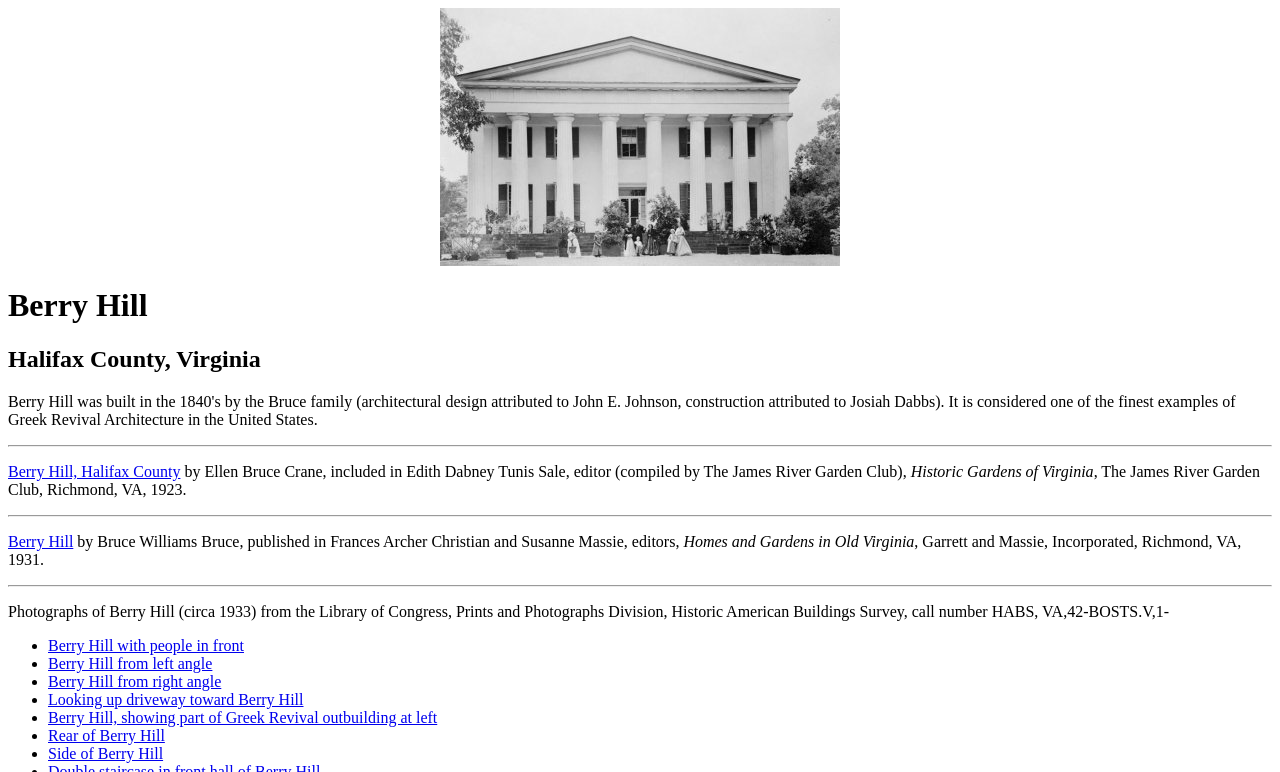Please specify the bounding box coordinates of the area that should be clicked to accomplish the following instruction: "view the image of Berry Hill". The coordinates should consist of four float numbers between 0 and 1, i.e., [left, top, right, bottom].

[0.344, 0.01, 0.656, 0.345]